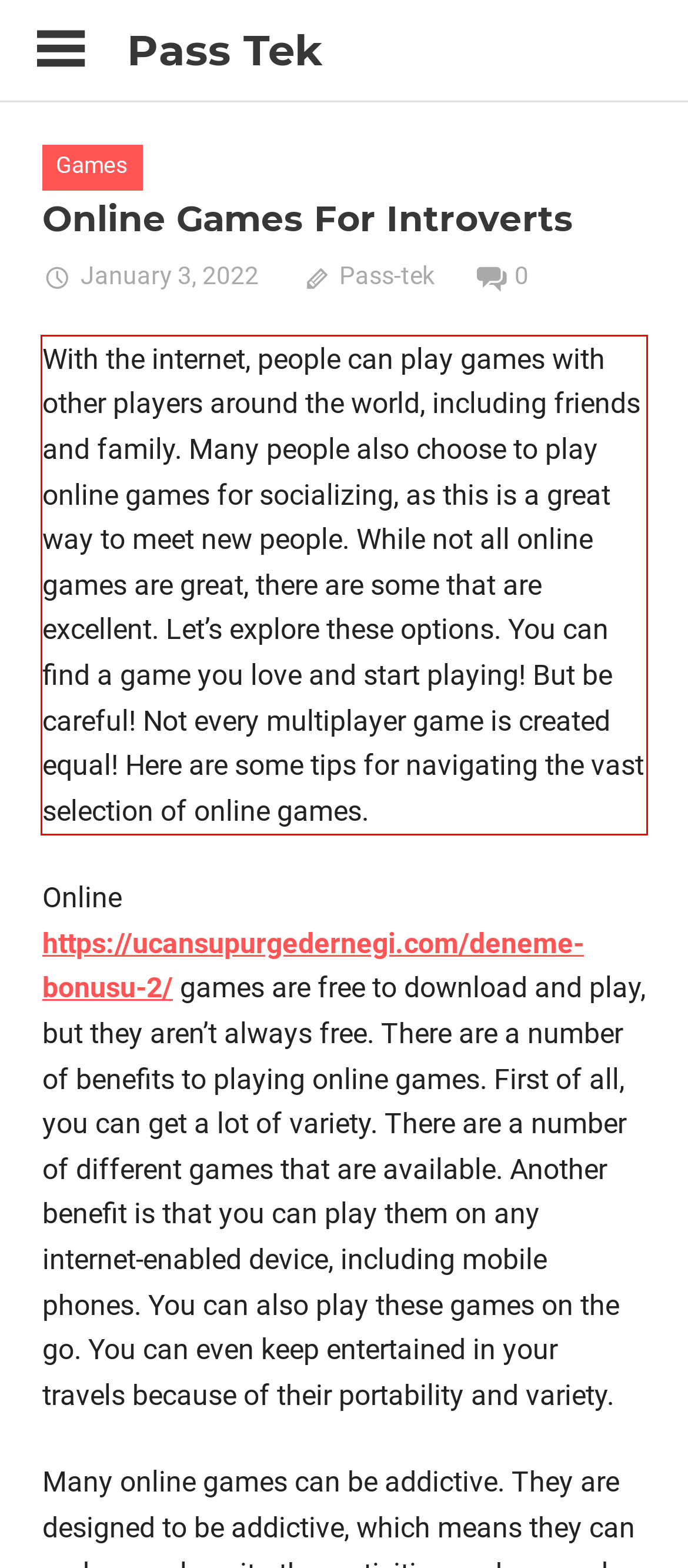Analyze the webpage screenshot and use OCR to recognize the text content in the red bounding box.

With the internet, people can play games with other players around the world, including friends and family. Many people also choose to play online games for socializing, as this is a great way to meet new people. While not all online games are great, there are some that are excellent. Let’s explore these options. You can find a game you love and start playing! But be careful! Not every multiplayer game is created equal! Here are some tips for navigating the vast selection of online games.